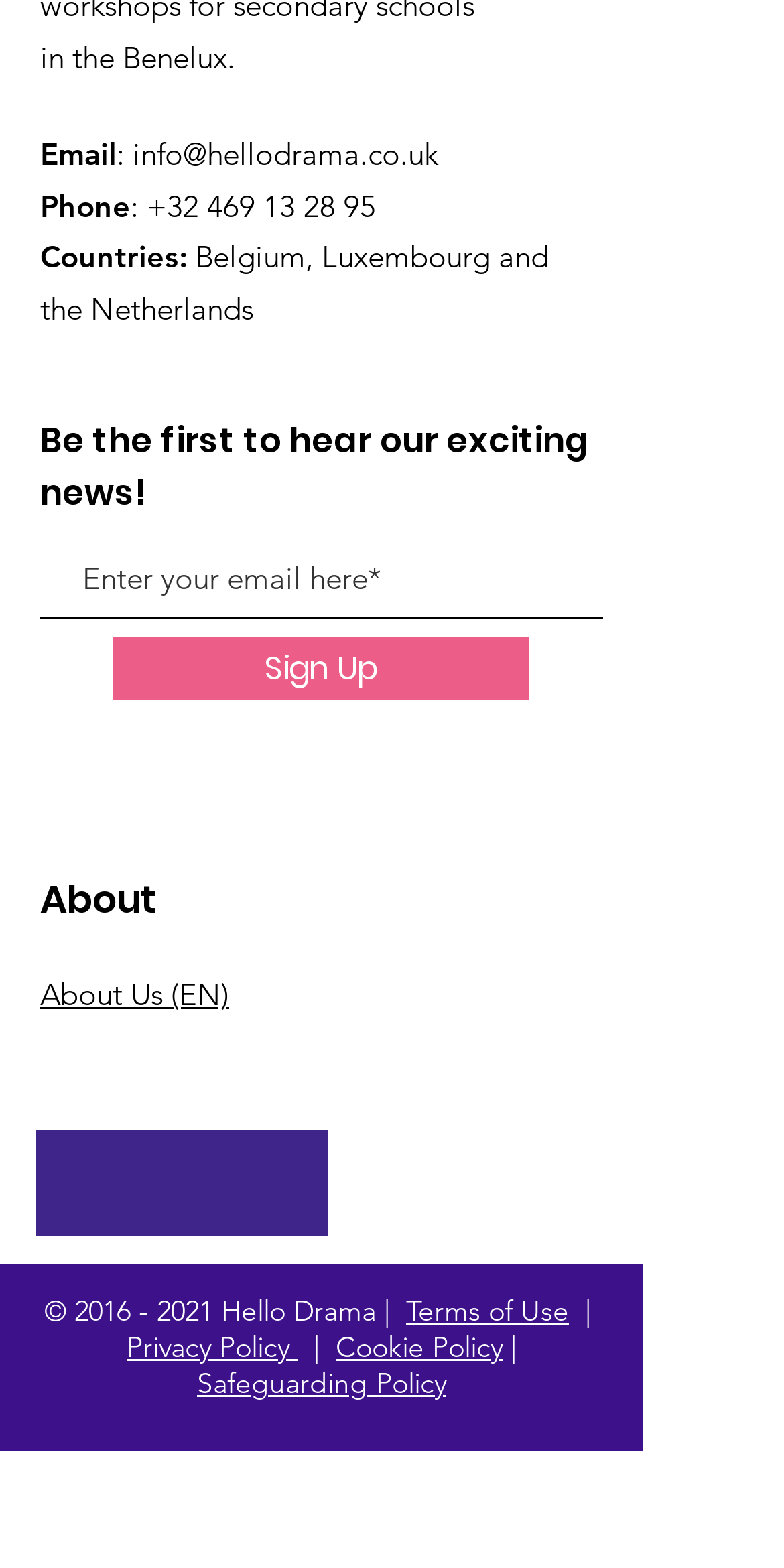Refer to the image and provide an in-depth answer to the question: 
What is the phone number to call?

I found the phone number by looking at the 'Phone' section, where it says '+32 469 13 28 95'.